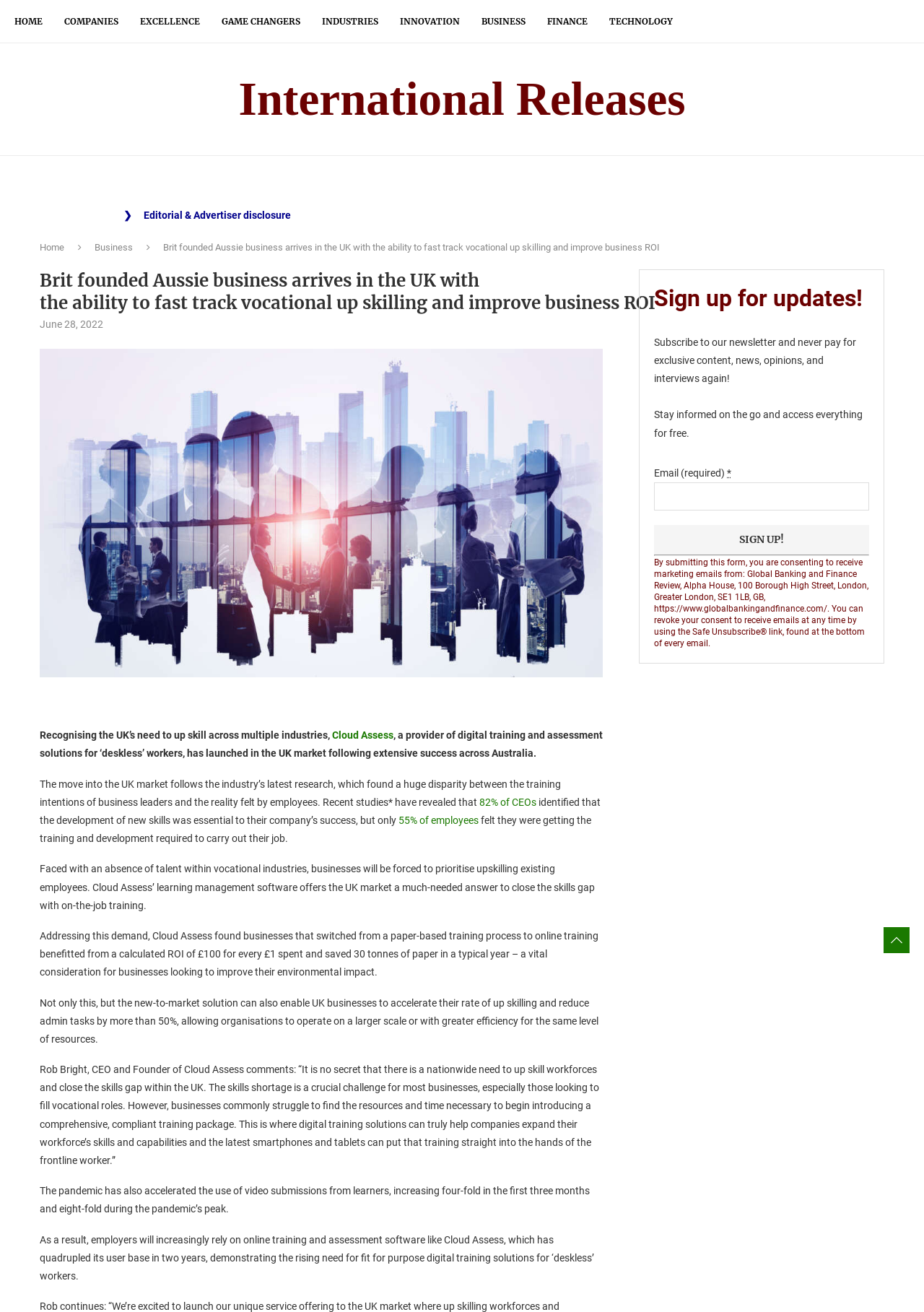Indicate the bounding box coordinates of the element that must be clicked to execute the instruction: "Click on the Sign up! button". The coordinates should be given as four float numbers between 0 and 1, i.e., [left, top, right, bottom].

[0.708, 0.4, 0.941, 0.423]